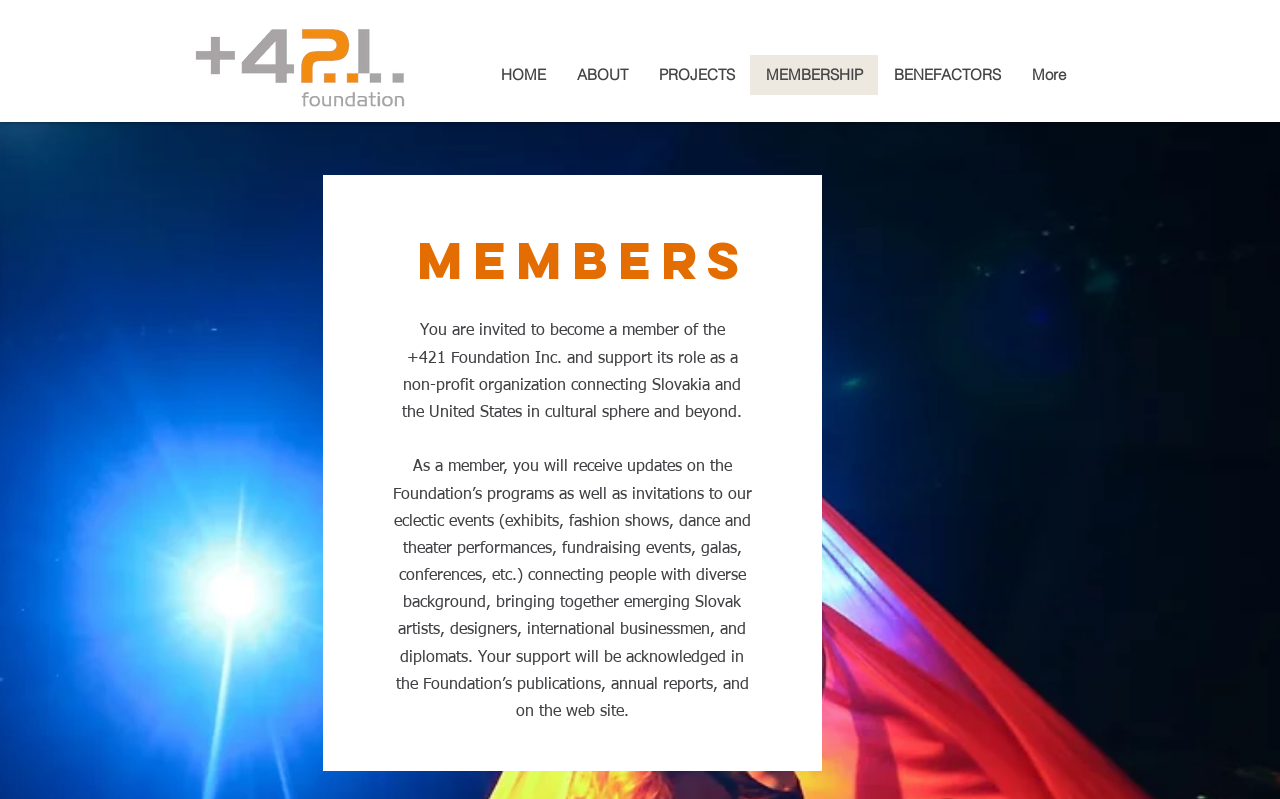Provide a brief response to the question using a single word or phrase: 
What type of events does the organization host?

Cultural events